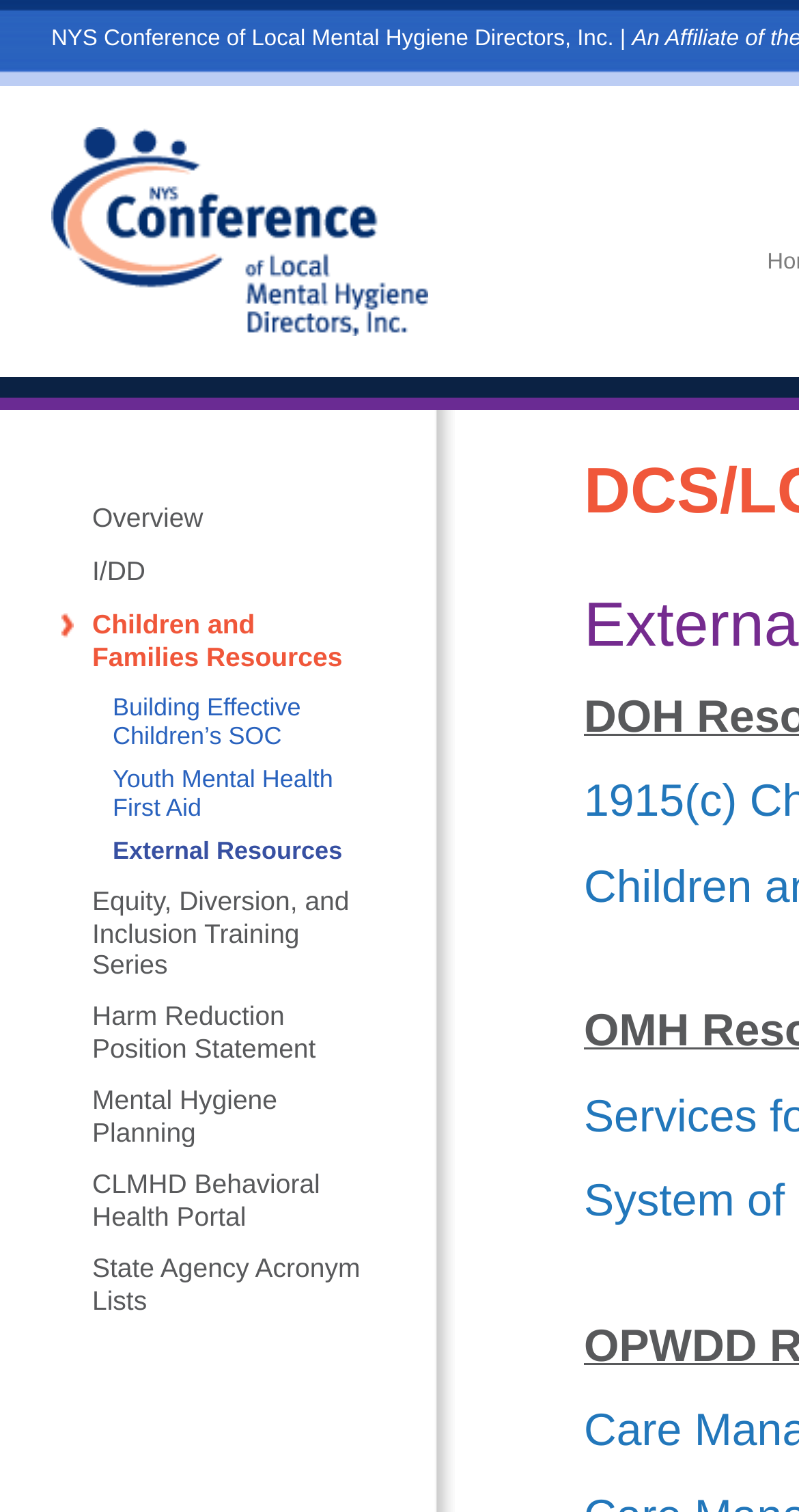Show me the bounding box coordinates of the clickable region to achieve the task as per the instruction: "access Children and Families Resources".

[0.115, 0.403, 0.429, 0.445]